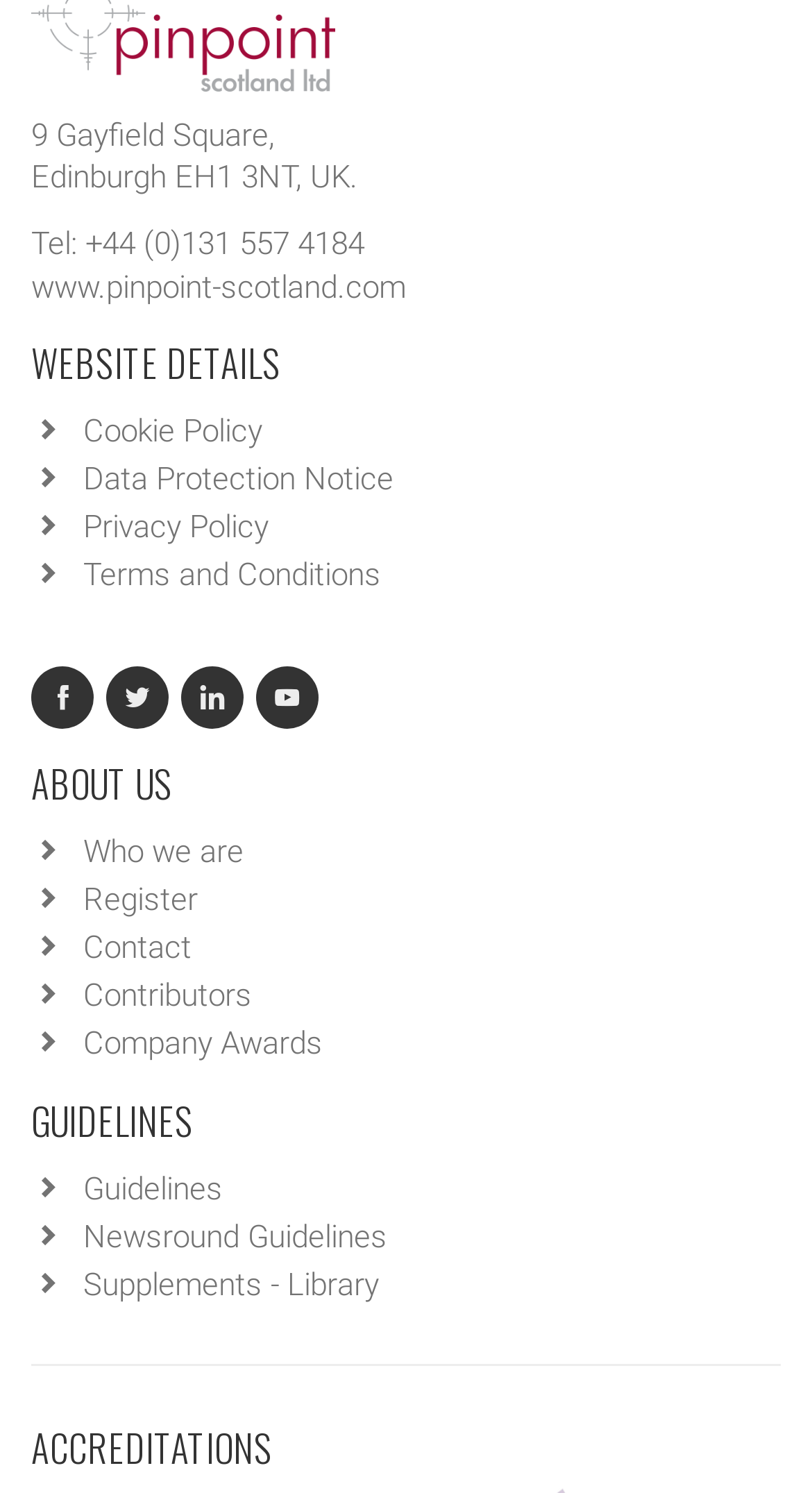How many social media links are there on the webpage? Refer to the image and provide a one-word or short phrase answer.

4